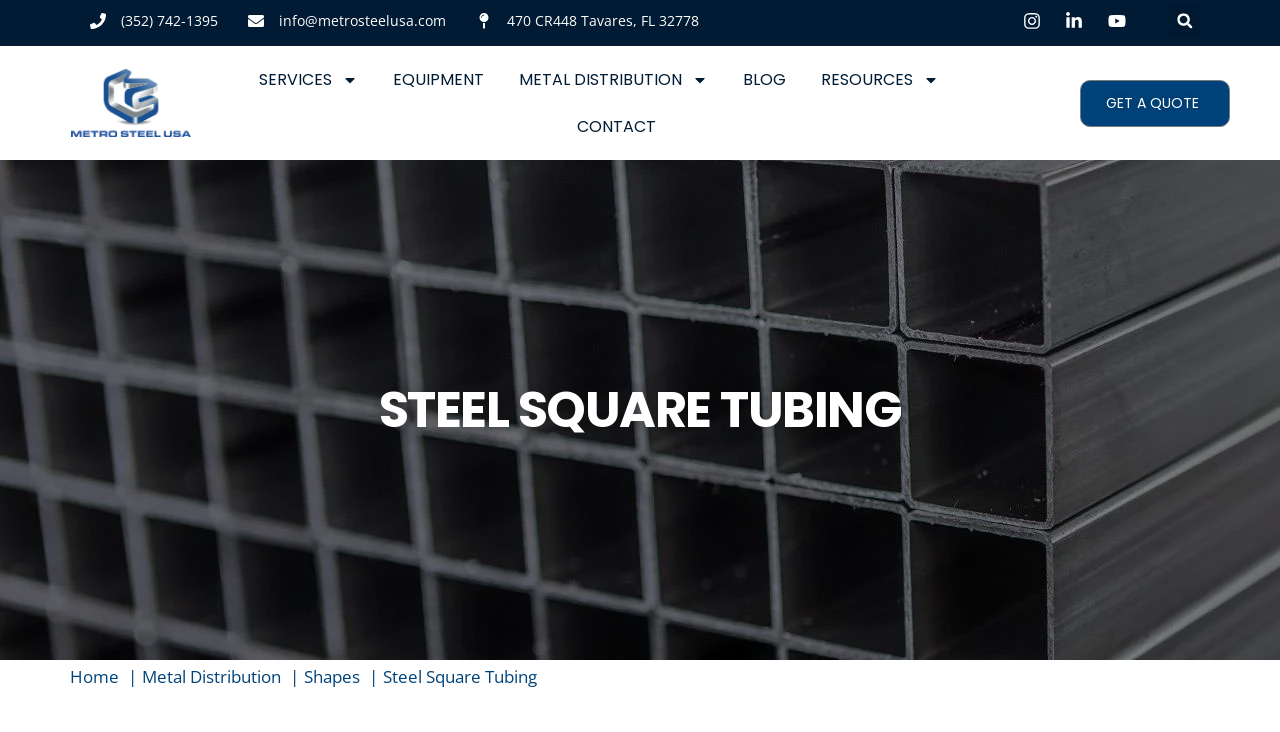Please identify the bounding box coordinates of where to click in order to follow the instruction: "call the phone number".

[0.095, 0.015, 0.17, 0.041]